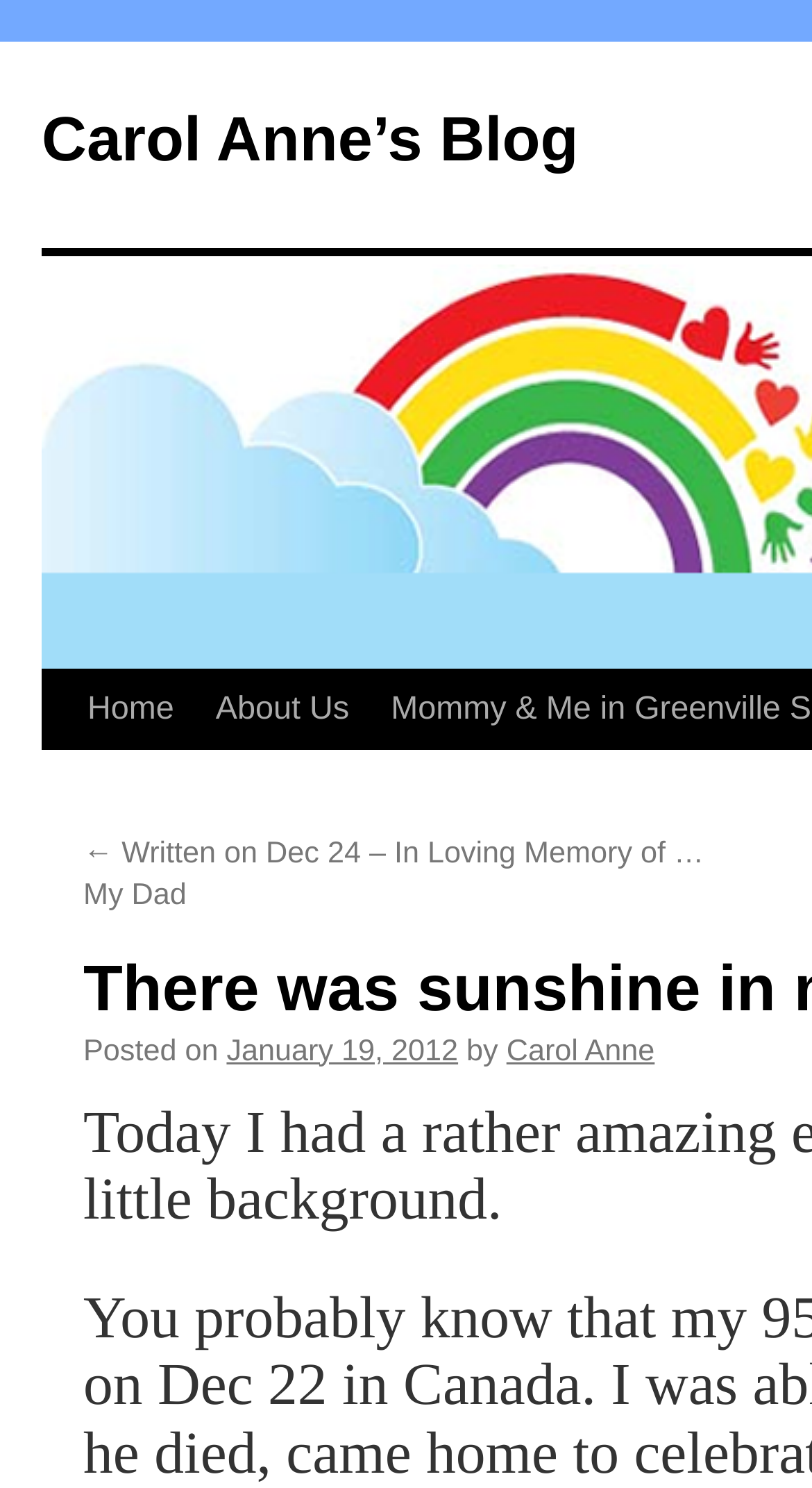Kindly determine the bounding box coordinates for the clickable area to achieve the given instruction: "check the date of the post".

[0.279, 0.695, 0.564, 0.718]